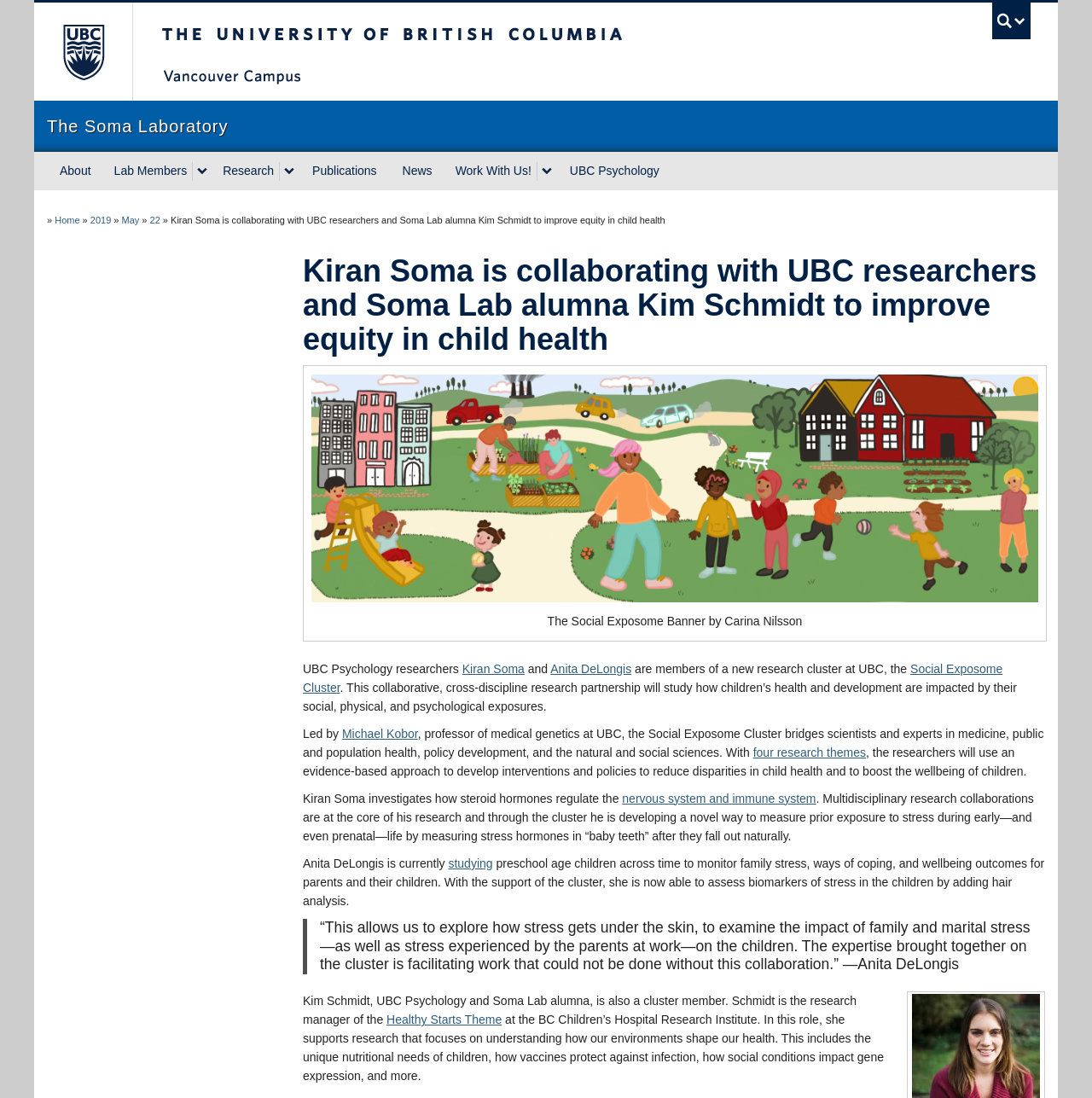Predict the bounding box for the UI component with the following description: "UBC Psychology".

[0.51, 0.138, 0.616, 0.173]